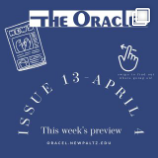What is the URL of the website for more information?
Please analyze the image and answer the question with as much detail as possible.

The clickable hand graphic suggests interactivity, indicating where readers can find more information on the website listed, which is oracle.newpaltz.edu.